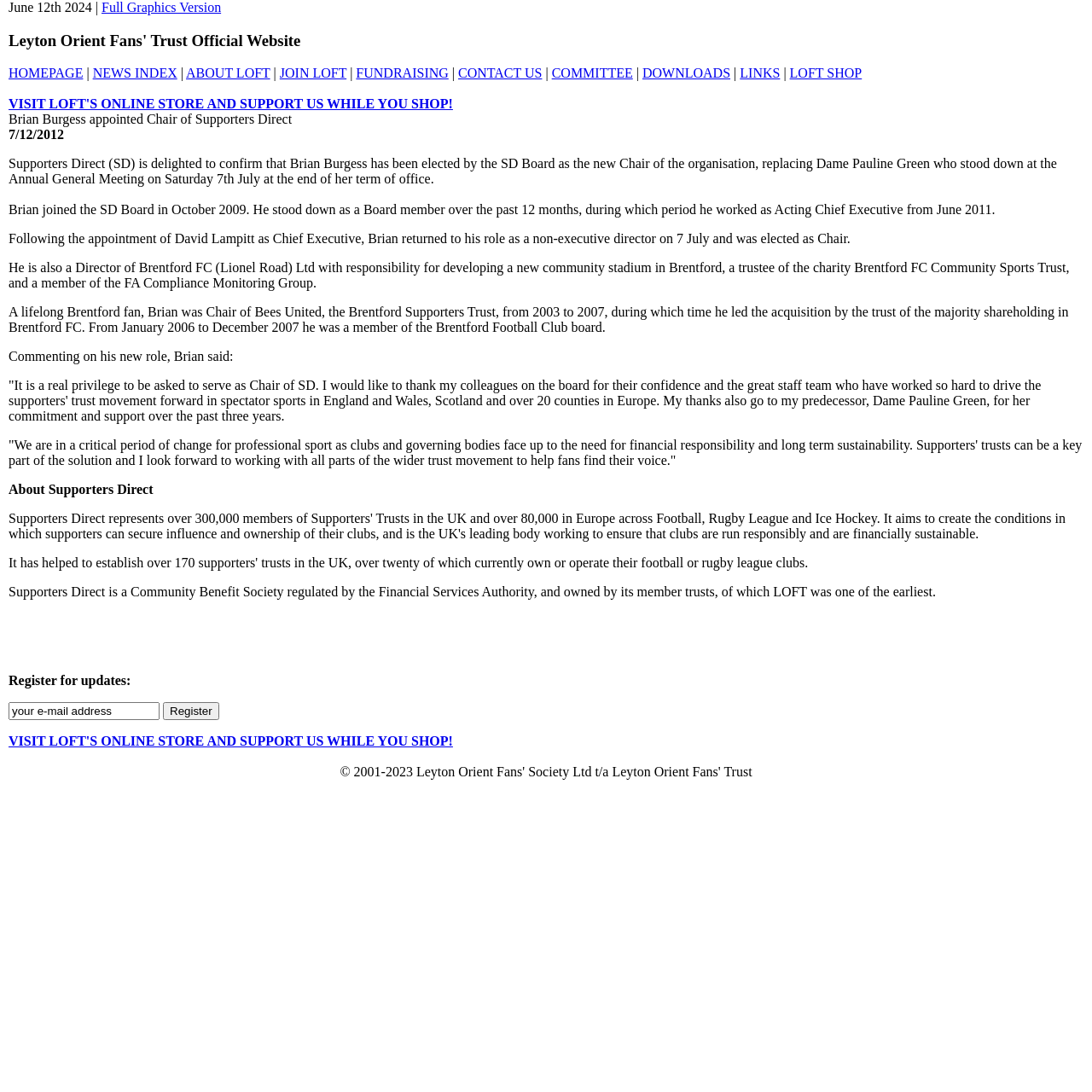Review the image closely and give a comprehensive answer to the question: What is the role of Brian Burgess mentioned in the article?

According to the article, Brian Burgess was appointed as the Chair of Supporters Direct, replacing Dame Pauline Green who stood down at the Annual General Meeting.